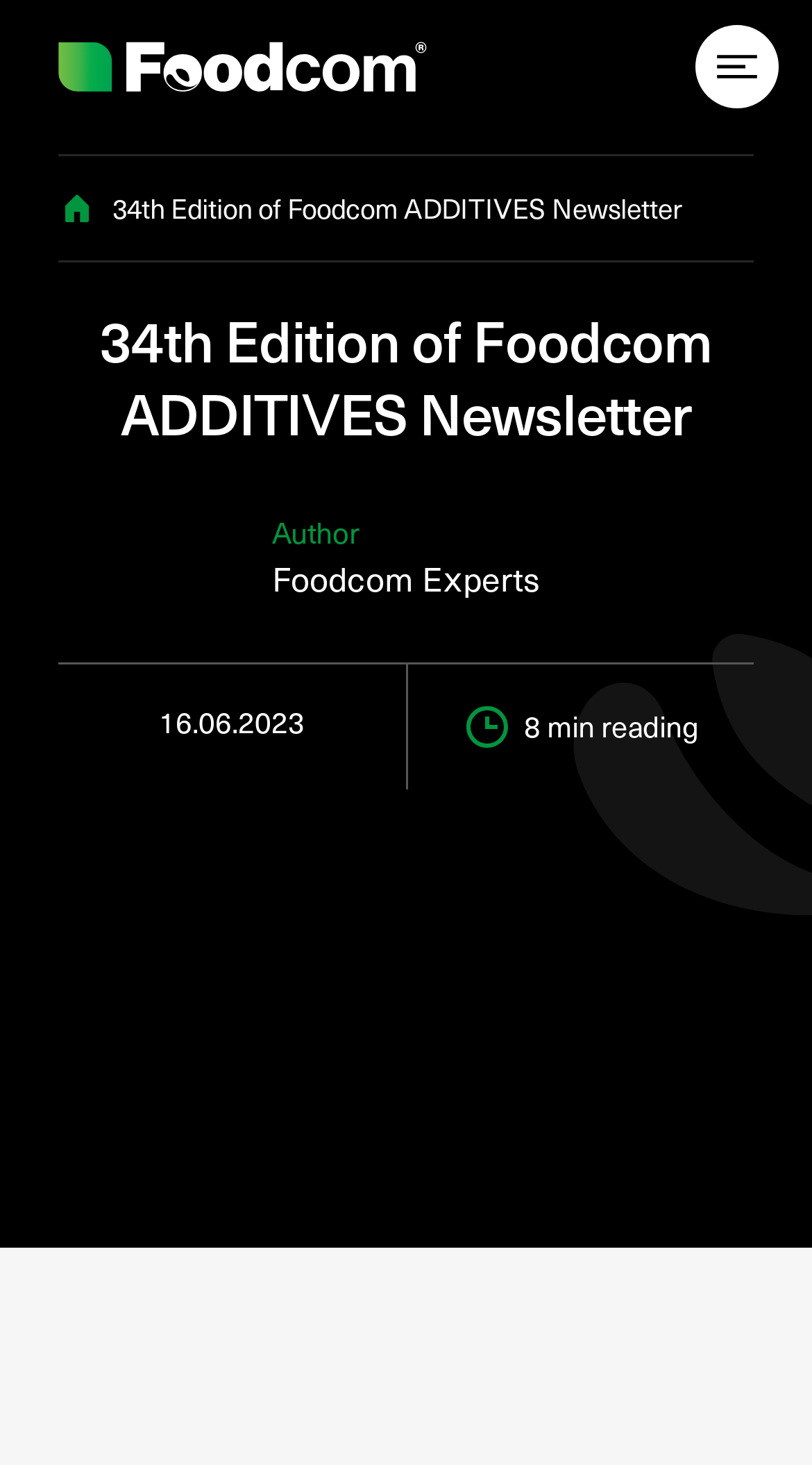Describe all the visual and textual components of the webpage comprehensively.

The webpage appears to be a newsletter or article page, specifically the 34th Edition of Foodcom ADDITIVES Newsletter. At the top, there is a link on the left side, accompanied by a small image on the right side. Below this, there is a larger image that spans almost the entire width of the page.

The main title, "34th Edition of Foodcom ADDITIVES Newsletter", is prominently displayed in a heading format, situated above a section that contains information about the author, "Foodcom Experts", and the publication date, "16.06.2023". This section also includes an image and text indicating the reading time, "8 min reading".

On the left side, there is a vertical stack of links, with a small image accompanying the top link. The main content of the newsletter or article is likely contained within the large image that occupies the majority of the page's lower section.